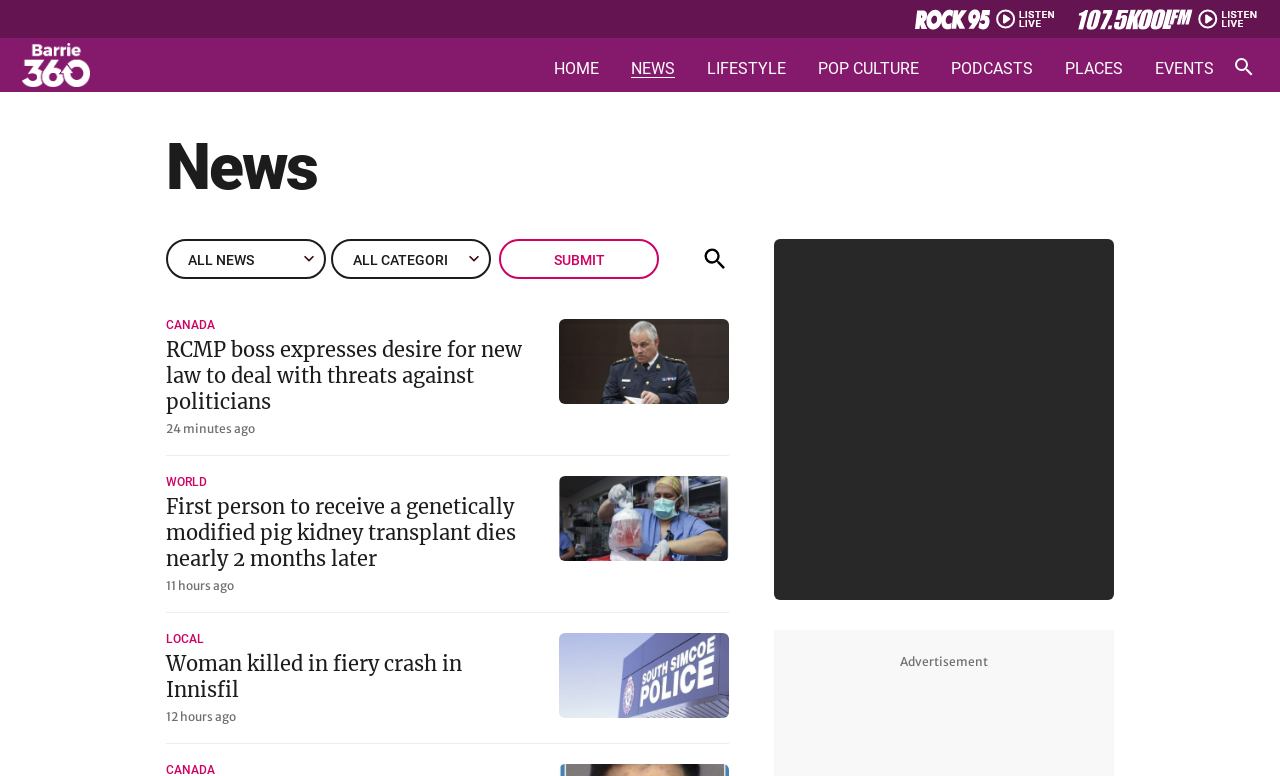Please find the bounding box coordinates of the element that needs to be clicked to perform the following instruction: "Click on the HOME link". The bounding box coordinates should be four float numbers between 0 and 1, represented as [left, top, right, bottom].

[0.433, 0.079, 0.468, 0.099]